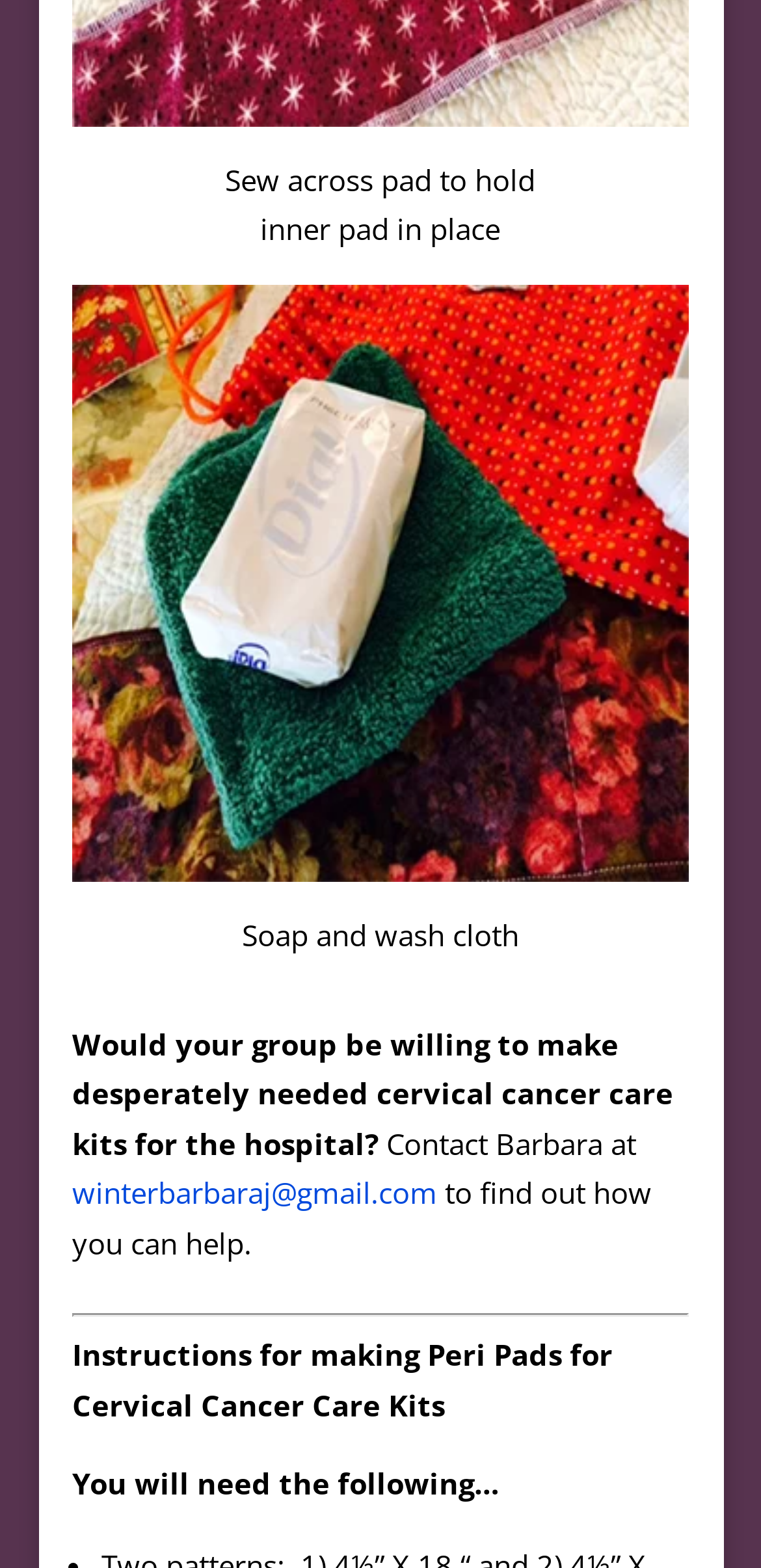Identify the bounding box of the UI component described as: "winterbarbaraj@gmail.com".

[0.095, 0.748, 0.574, 0.773]